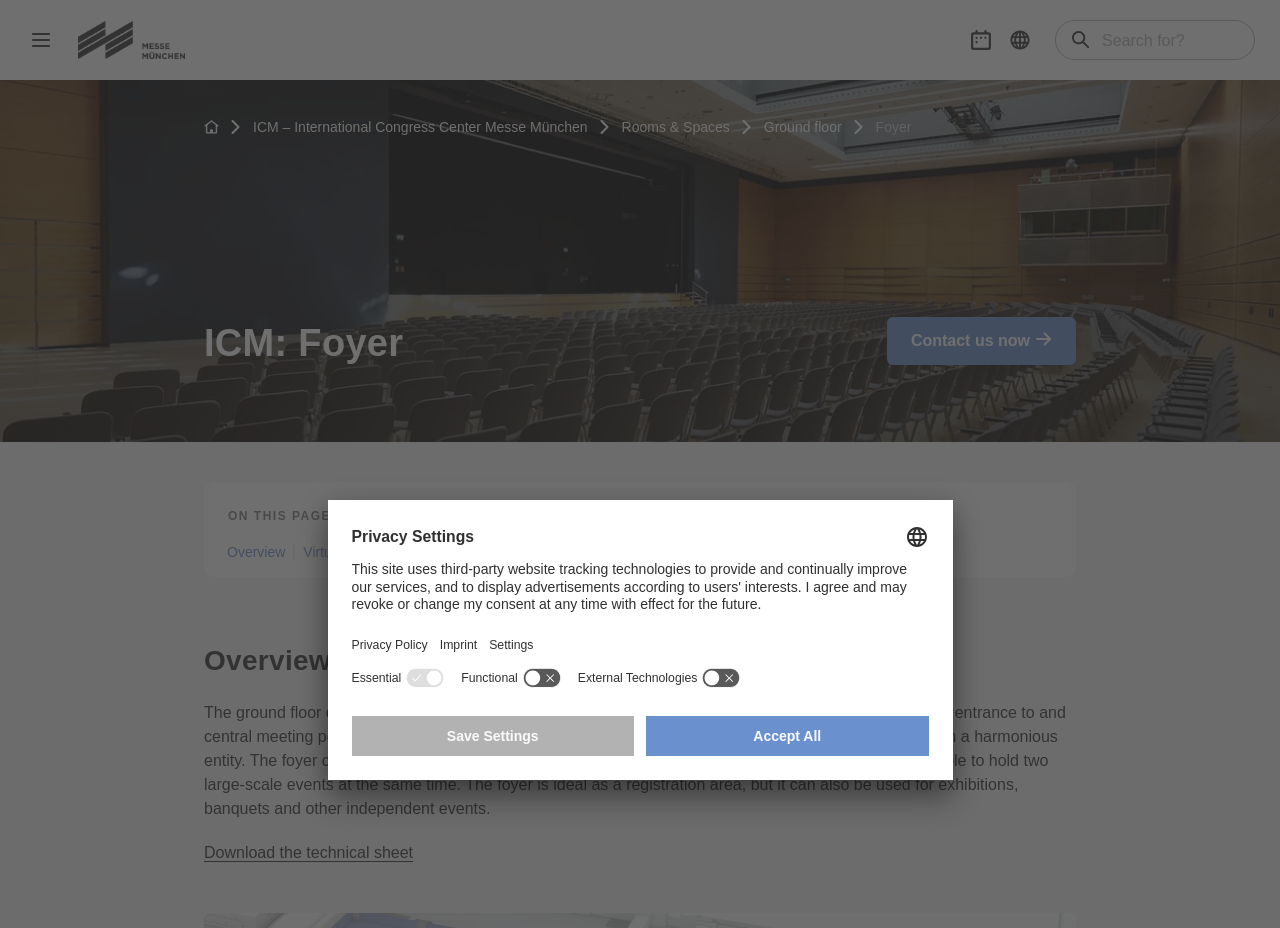What is the purpose of the foyer?
Based on the visual details in the image, please answer the question thoroughly.

I found the answer by reading the text under the 'Overview' heading, which mentions that the foyer is ideal as a registration area, but it can also be used for exhibitions, banquets, and other independent events.